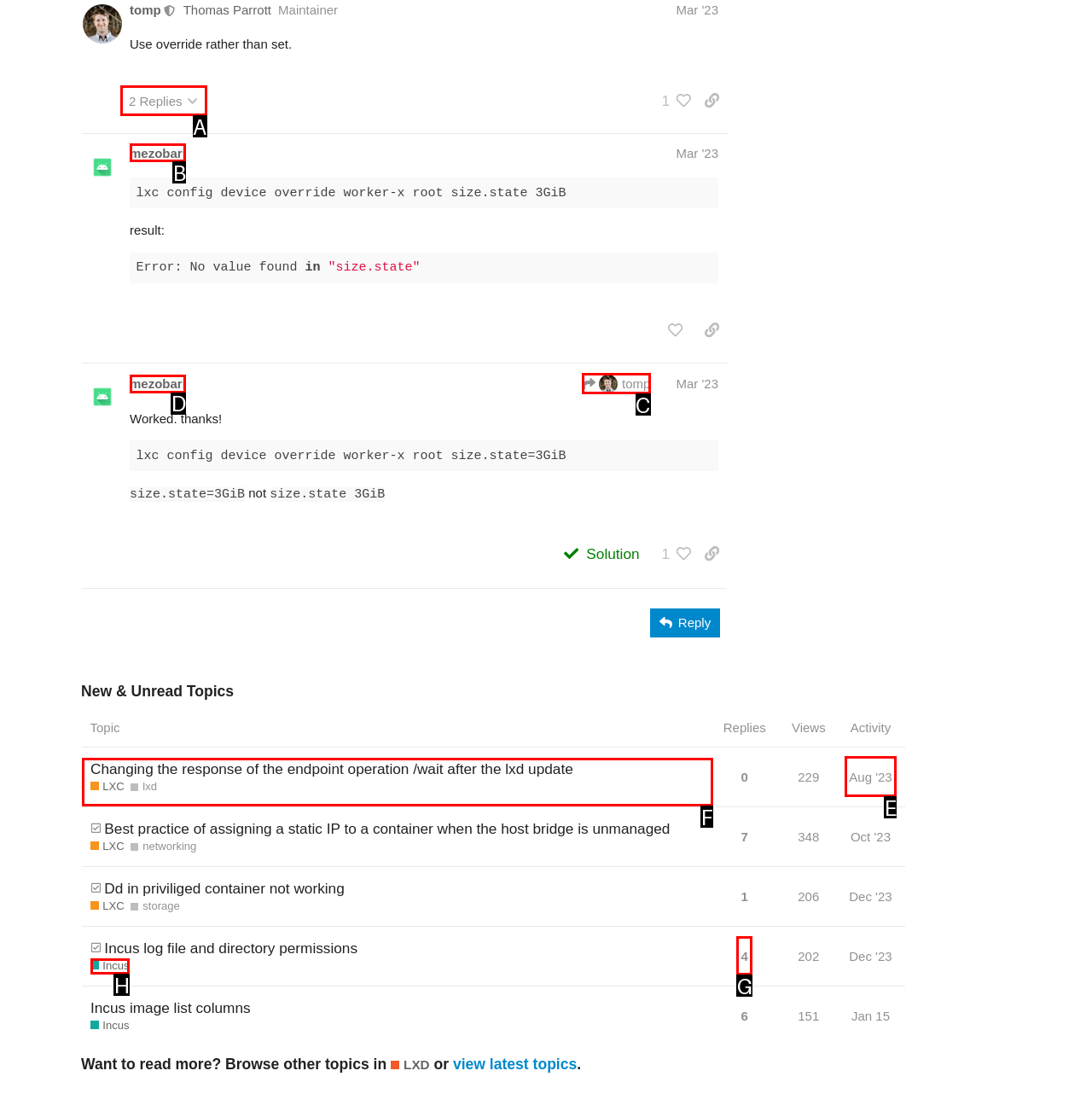Look at the highlighted elements in the screenshot and tell me which letter corresponds to the task: View the topic 'Changing the response of the endpoint operation /wait after the lxd update'.

F